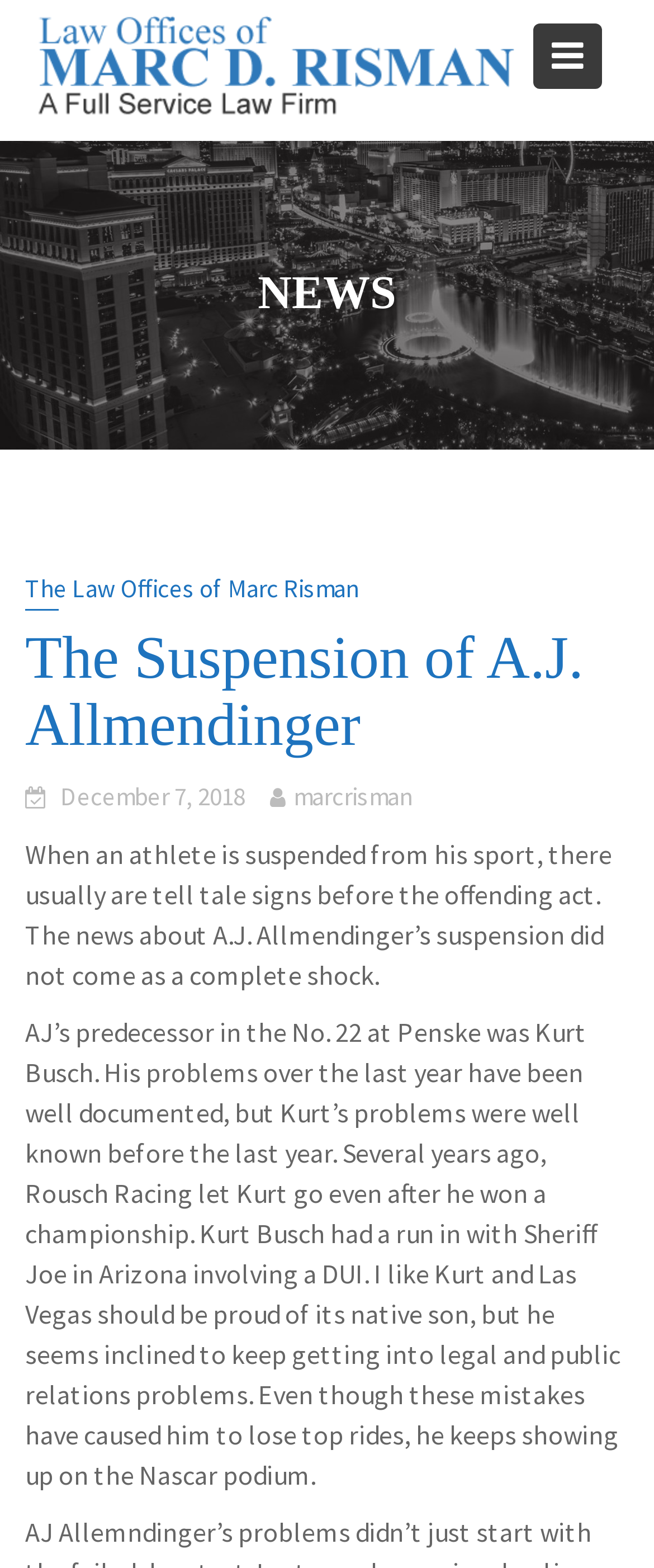Using the information from the screenshot, answer the following question thoroughly:
Is Kurt Busch mentioned in the article?

Kurt Busch is mentioned in the article, which can be inferred from the static text that discusses his problems and his relation to A.J. Allmendinger.